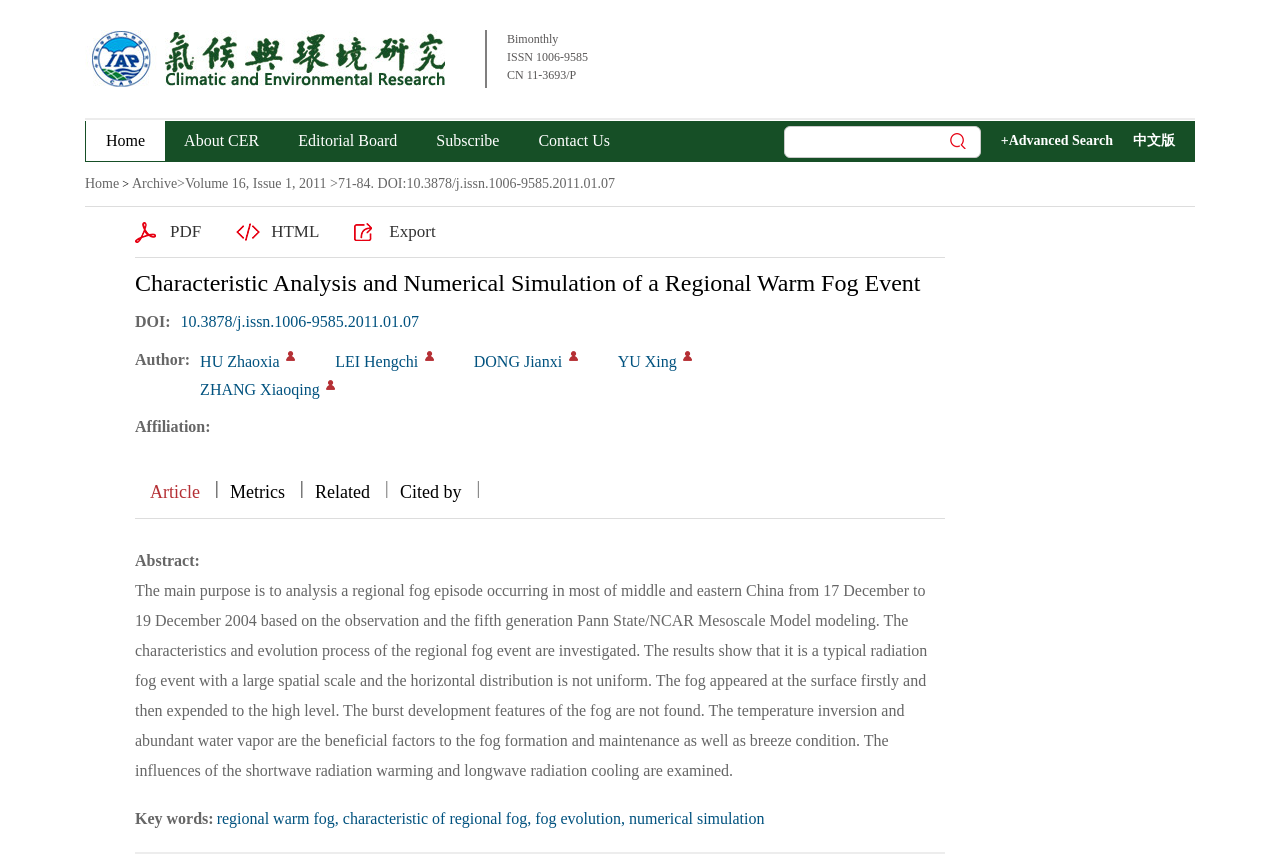What is the ISSN of the journal?
Using the image as a reference, answer the question in detail.

The ISSN of the journal can be found in the top-right corner of the webpage, where it is written as 'ISSN 1006-9585'.